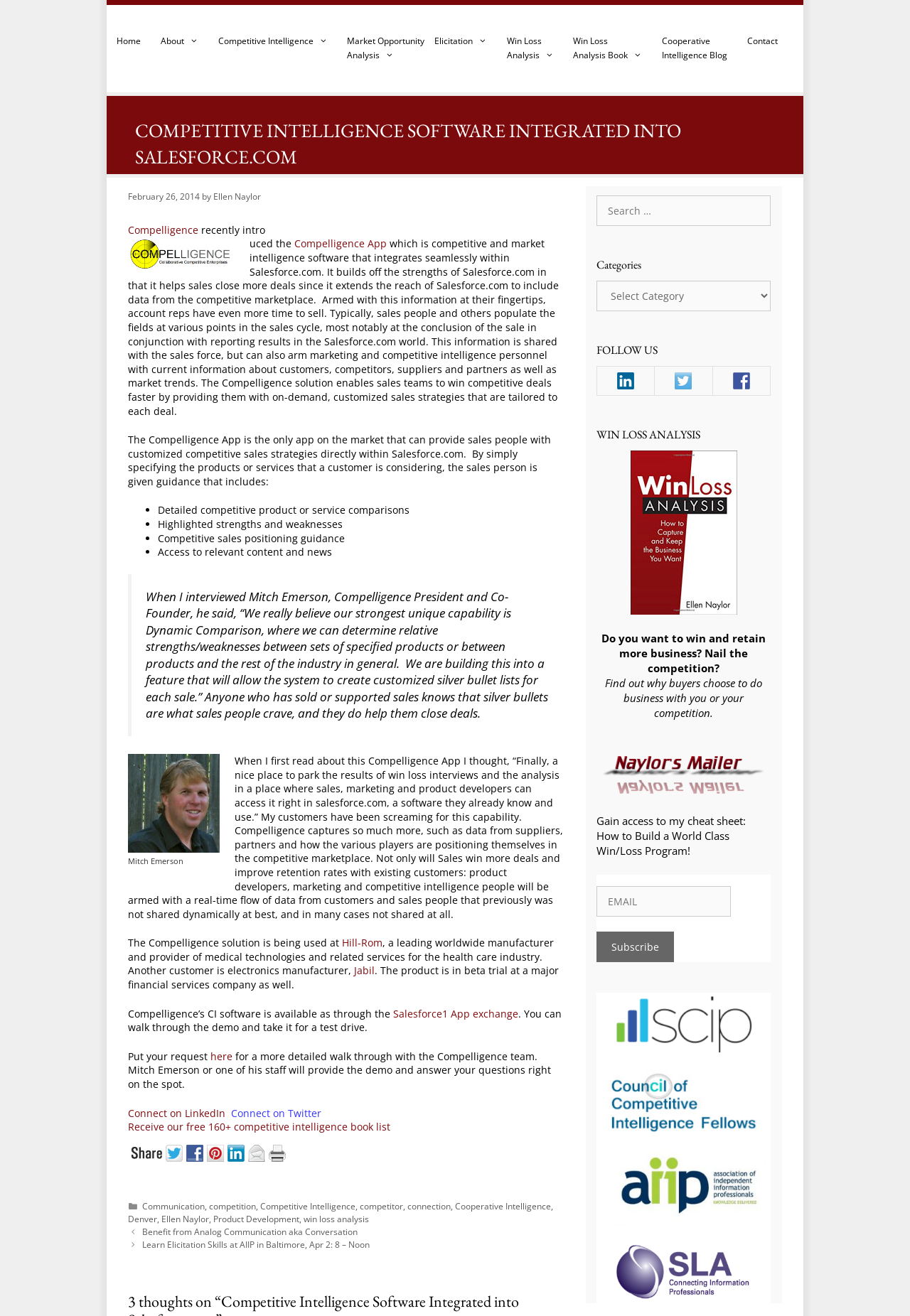What type of data does the Compelligence App capture? Look at the image and give a one-word or short phrase answer.

Data from customers, competitors, suppliers, and partners